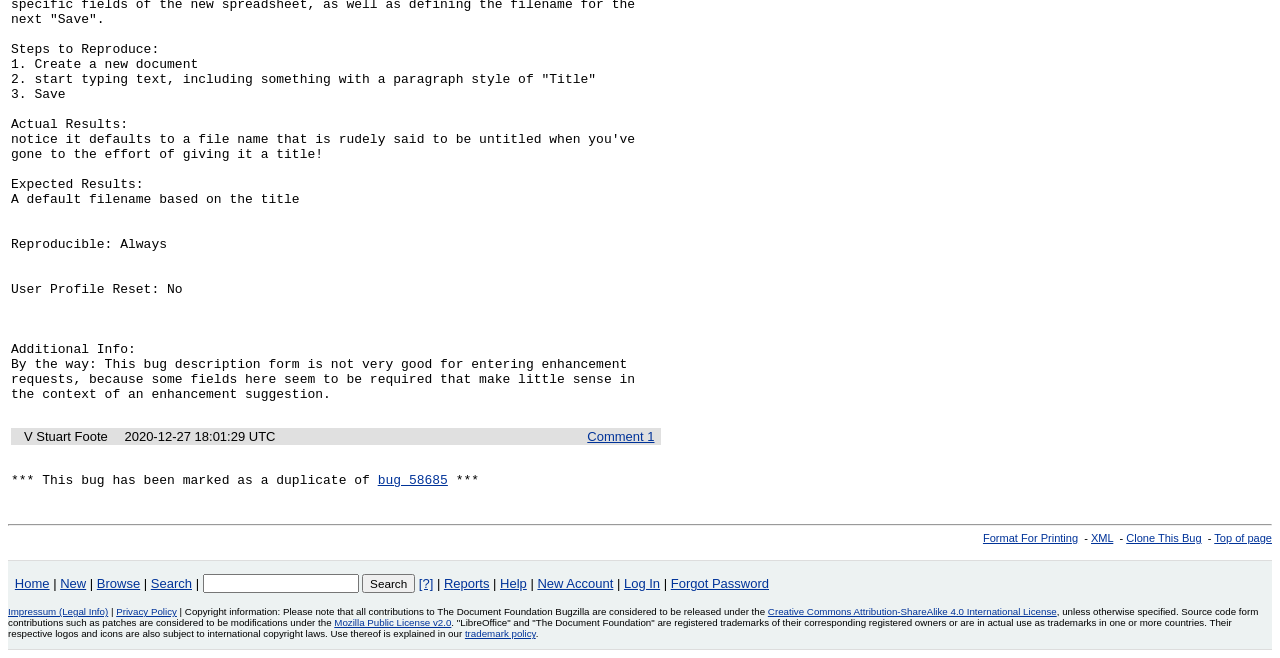Identify the bounding box coordinates for the element you need to click to achieve the following task: "View bug 58685". Provide the bounding box coordinates as four float numbers between 0 and 1, in the form [left, top, right, bottom].

[0.295, 0.719, 0.35, 0.742]